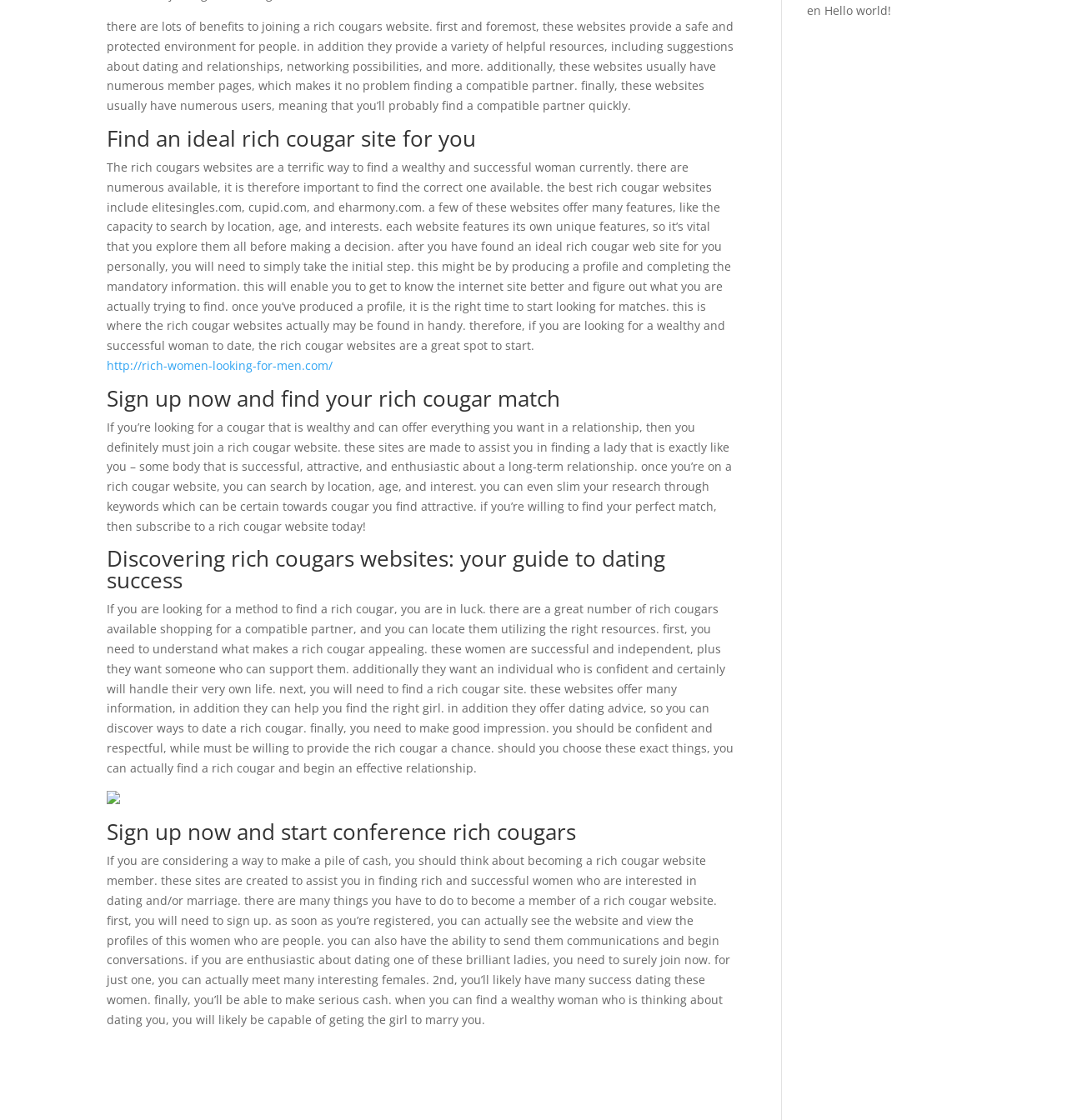Identify the bounding box coordinates for the UI element described as follows: Hello world!. Use the format (top-left x, top-left y, bottom-right x, bottom-right y) and ensure all values are floating point numbers between 0 and 1.

[0.773, 0.002, 0.835, 0.016]